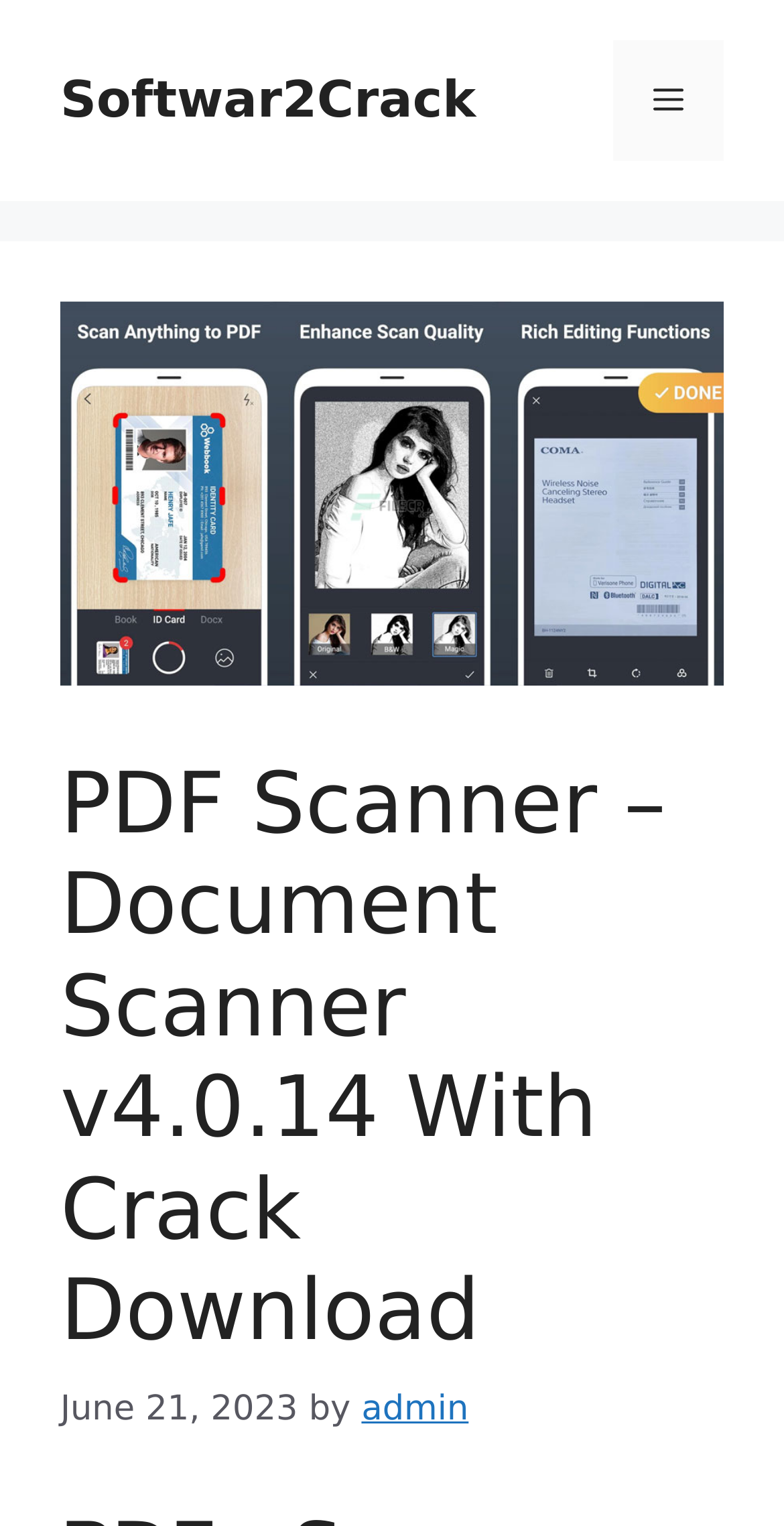What is the author of the post?
Please answer the question with a single word or phrase, referencing the image.

admin